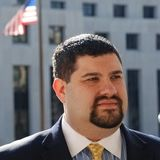What is waving in the background?
Analyze the image and deliver a detailed answer to the question.

In the background of the image, there is a blurred outline of a tall building, and an American flag can be seen gently waving, suggesting a professional environment, possibly in a city like Washington, D.C.